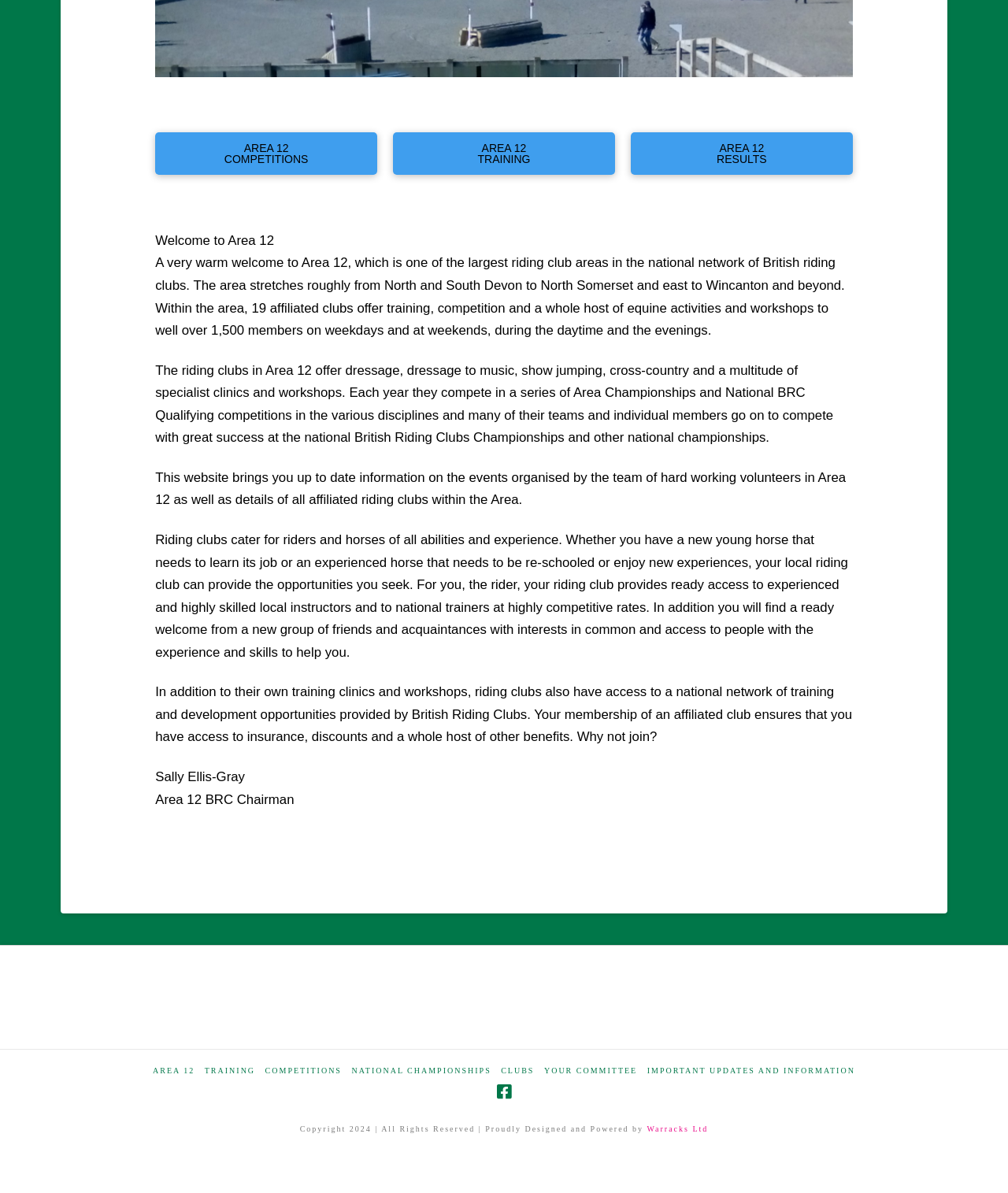Provide the bounding box coordinates for the UI element described in this sentence: "AREA 12COMPETITIONS". The coordinates should be four float values between 0 and 1, i.e., [left, top, right, bottom].

[0.154, 0.111, 0.374, 0.146]